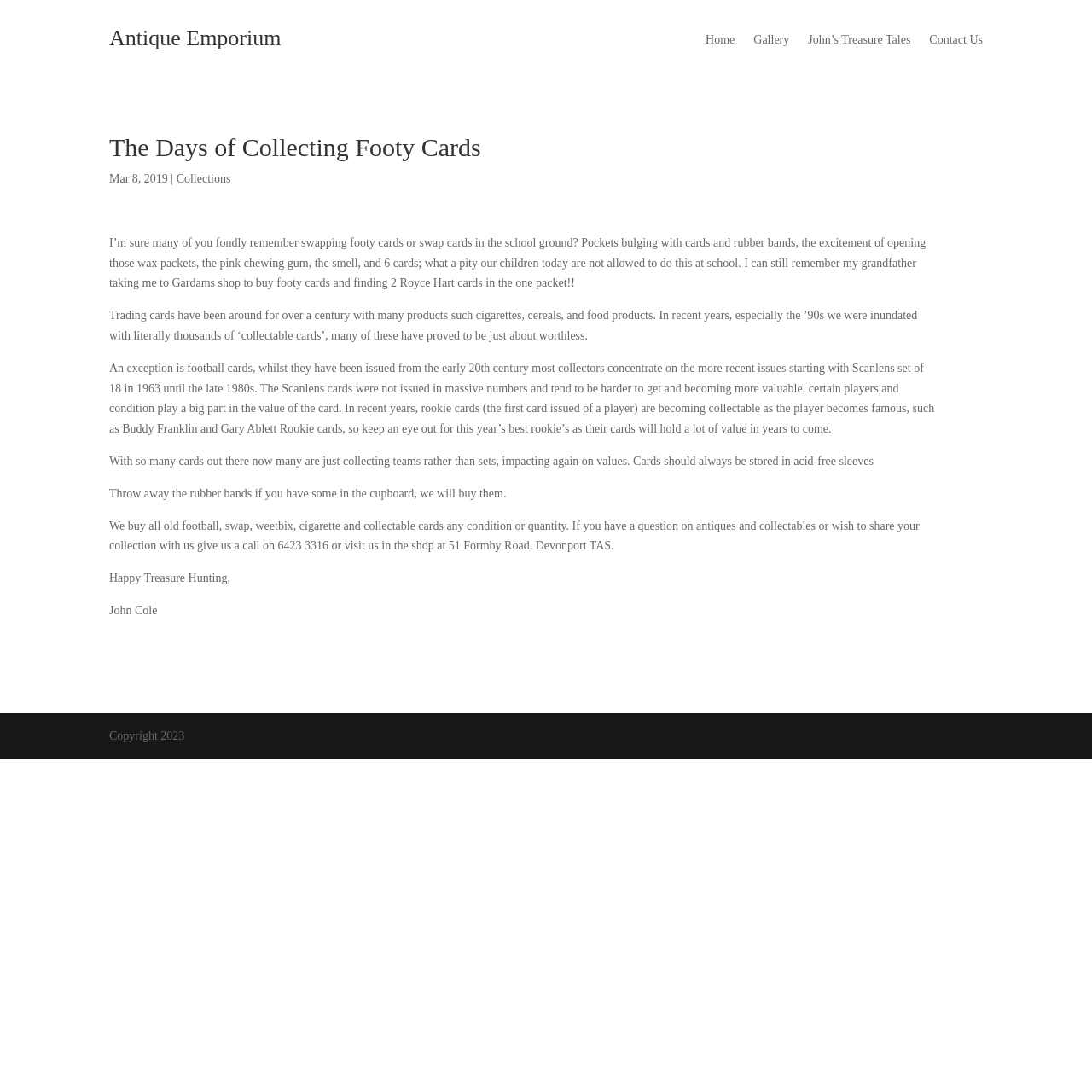What is the name of the website? Analyze the screenshot and reply with just one word or a short phrase.

Antique Emporium